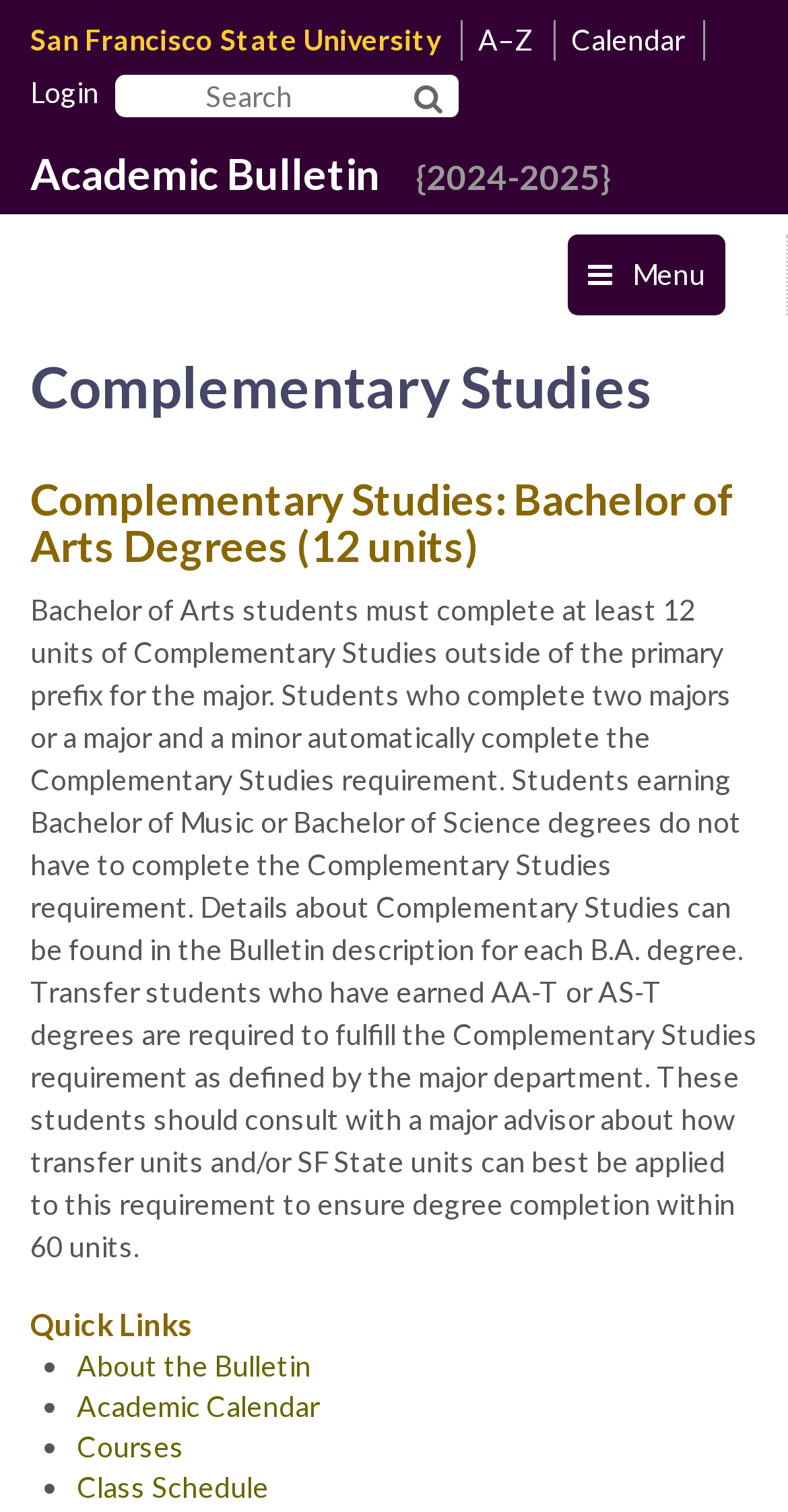What is the name of the university?
Please answer the question with a single word or phrase, referencing the image.

San Francisco State University